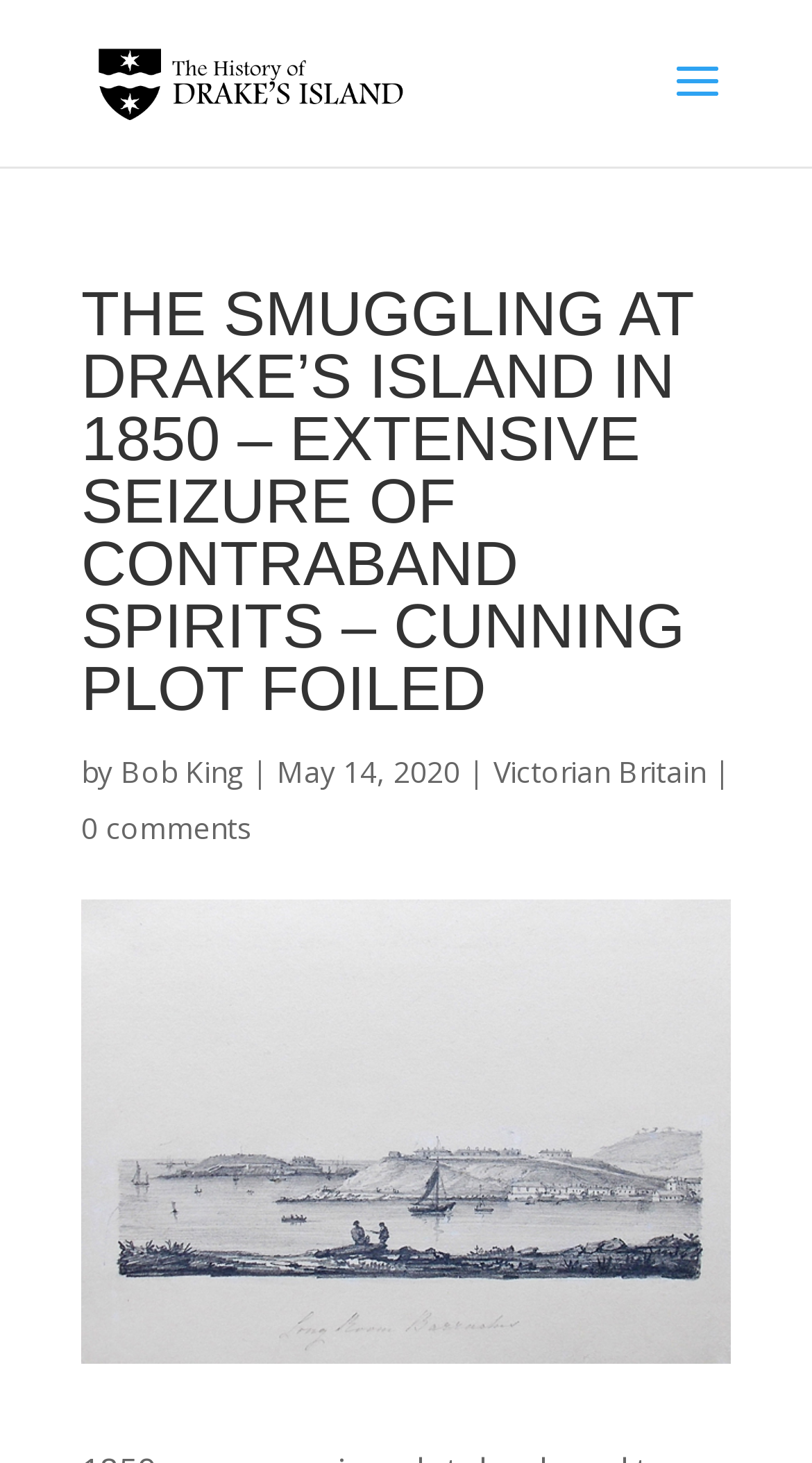How many comments does the article have?
Based on the screenshot, provide a one-word or short-phrase response.

0 comments